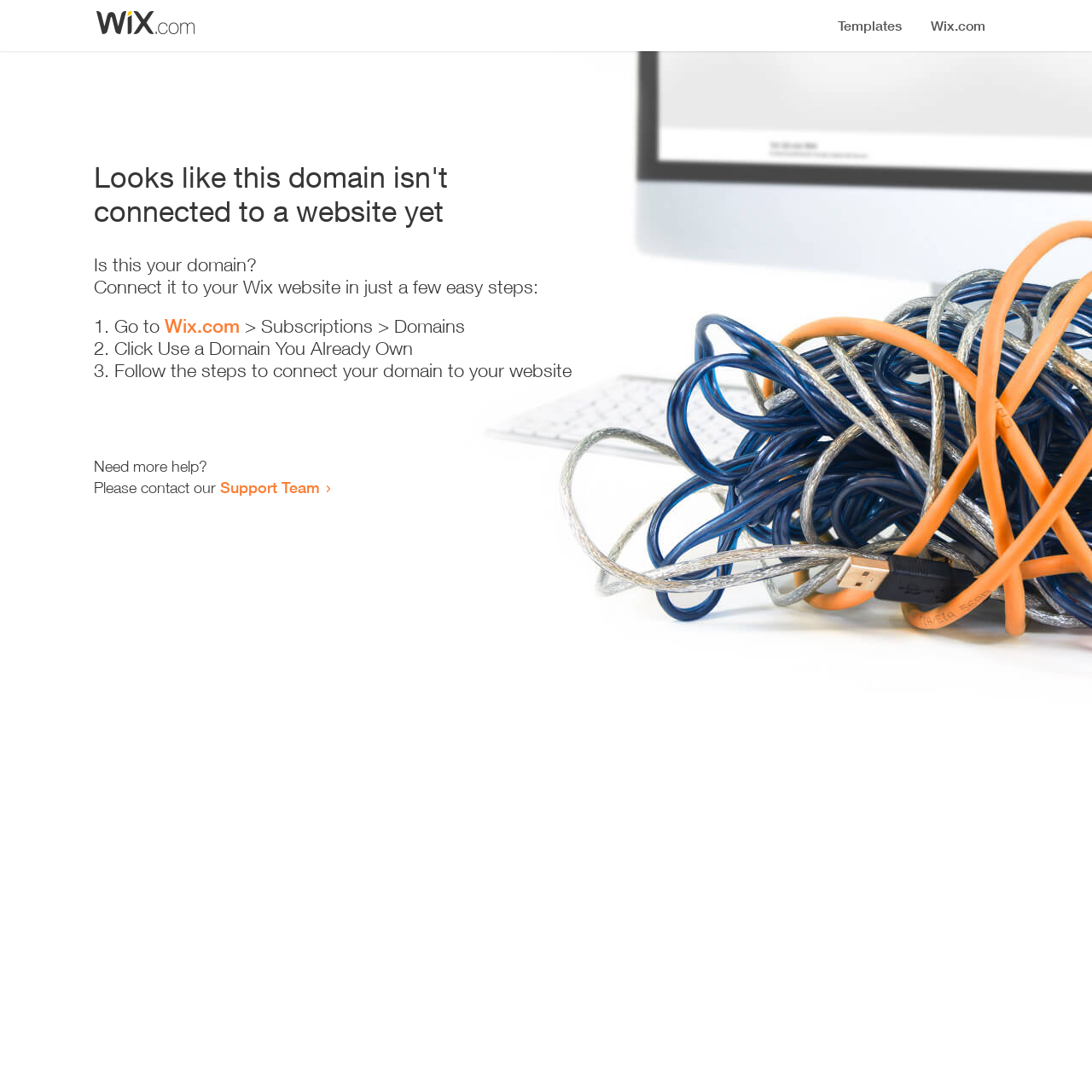Provide a one-word or short-phrase answer to the question:
Where can I get more help?

Support Team